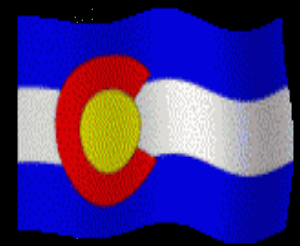What does the wave effect on the flag evoke?
Give a thorough and detailed response to the question.

According to the caption, the wave effect on the flag 'evokes feelings of pride and connection to the state's landscape', suggesting that it inspires a sense of pride and connection to Colorado's natural beauty.